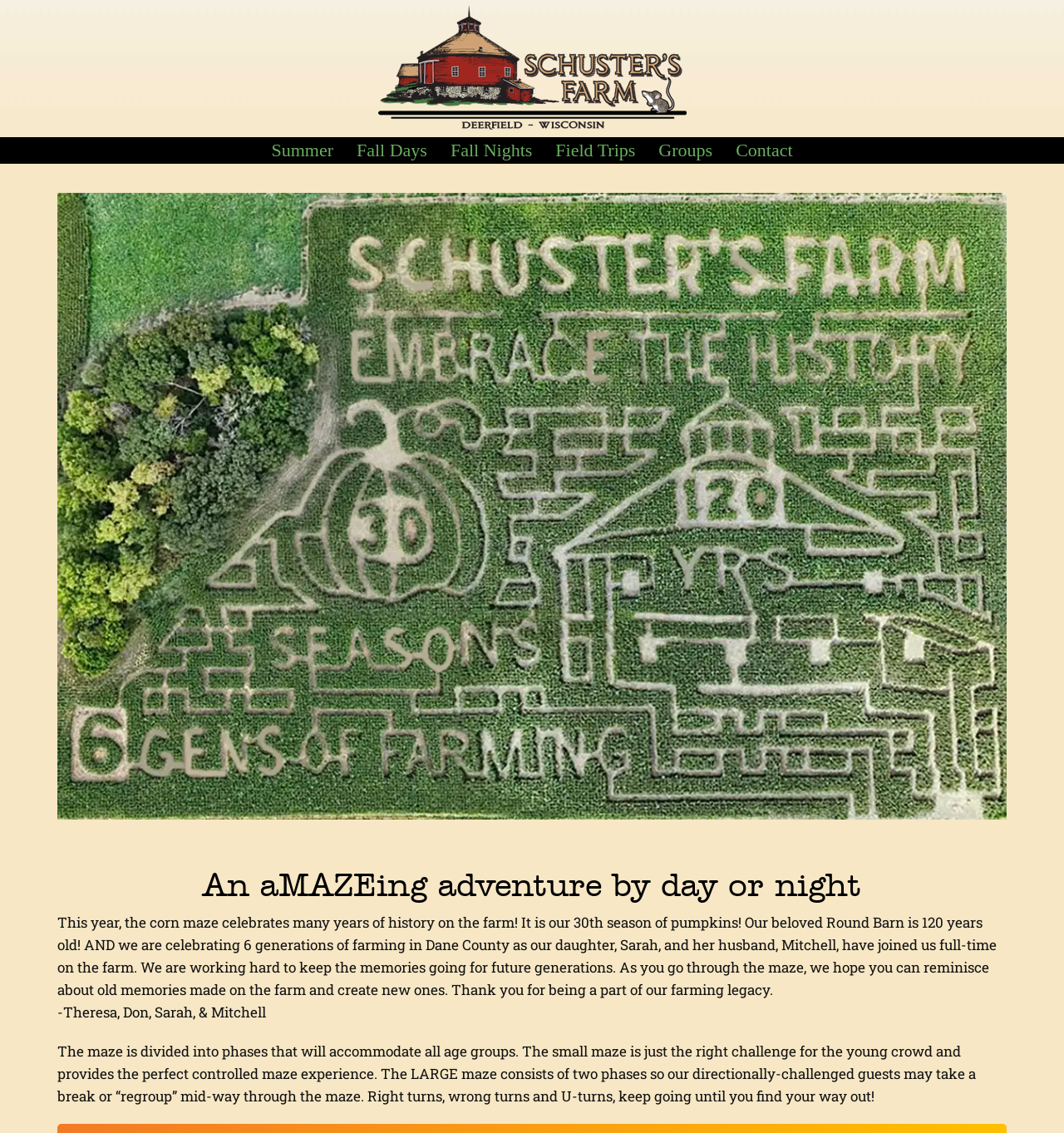Please provide a detailed answer to the question below based on the screenshot: 
What is the age of the Round Barn?

The webpage states that 'Our beloved Round Barn is 120 years old!' which provides the answer to the question.